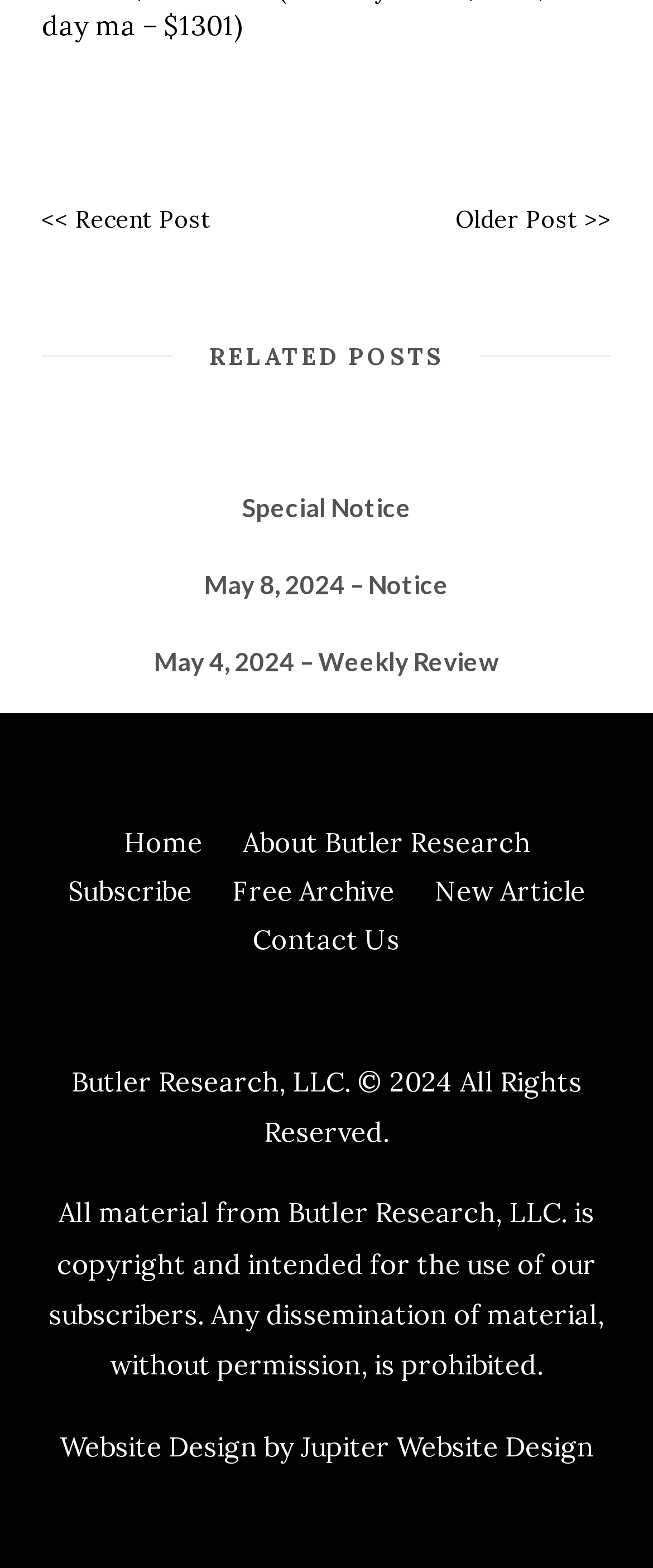Please find the bounding box coordinates of the element that must be clicked to perform the given instruction: "read special notice". The coordinates should be four float numbers from 0 to 1, i.e., [left, top, right, bottom].

[0.371, 0.314, 0.629, 0.333]